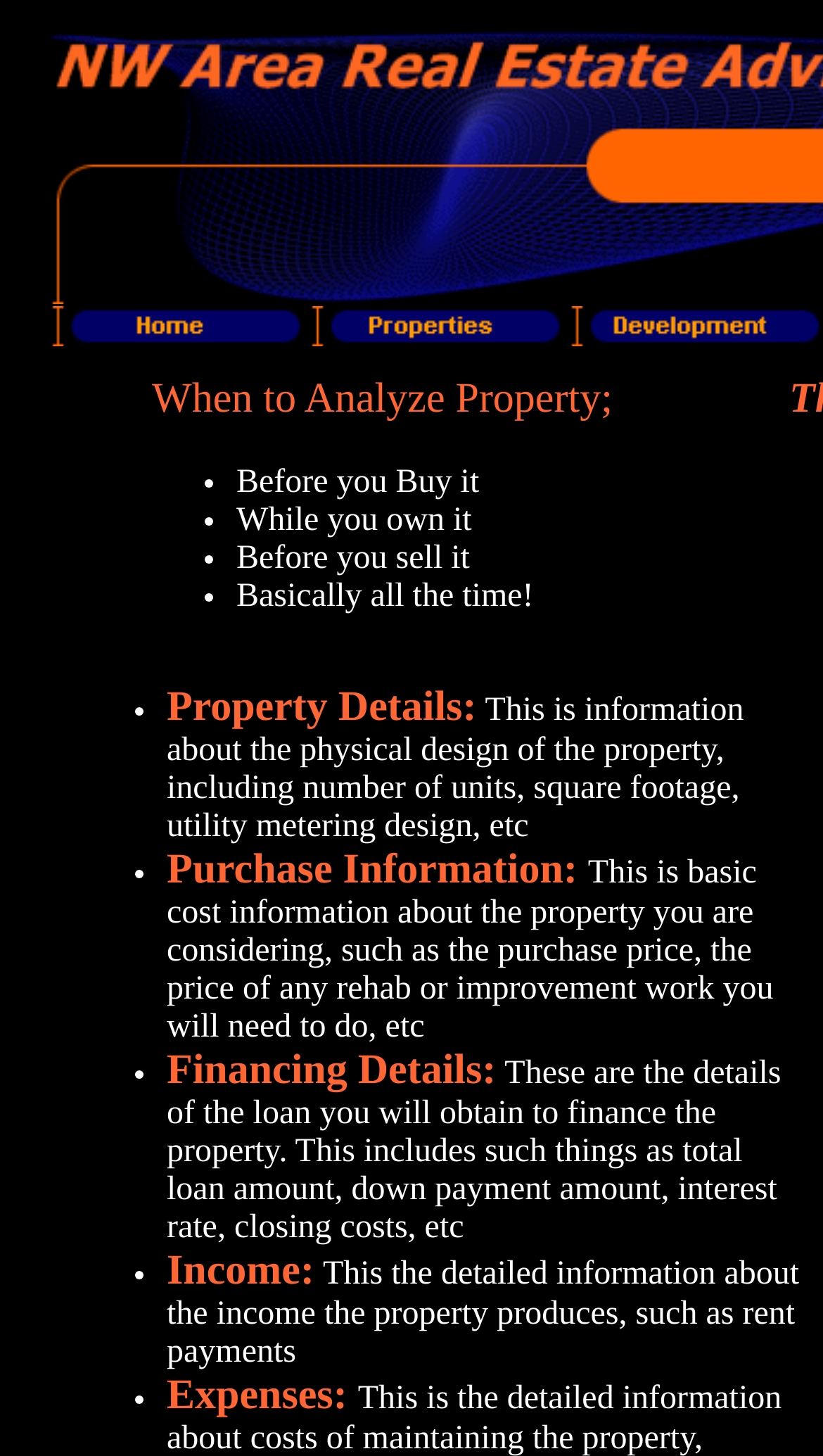Determine the bounding box coordinates for the UI element with the following description: "title="Home"". The coordinates should be four float numbers between 0 and 1, represented as [left, top, right, bottom].

[0.051, 0.21, 0.367, 0.238]